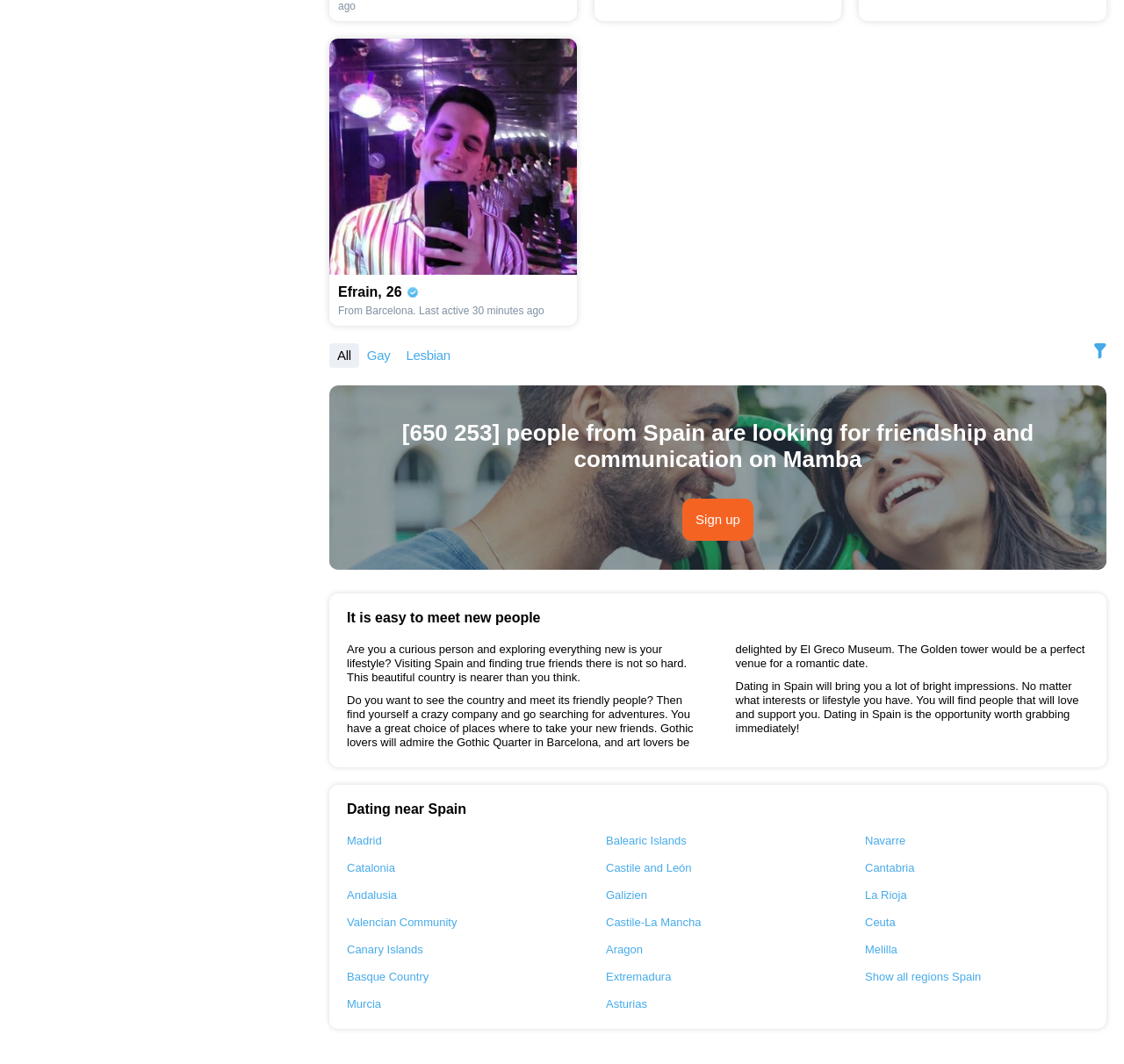What is the purpose of the webpage?
Look at the image and respond with a single word or a short phrase.

Dating in Spain